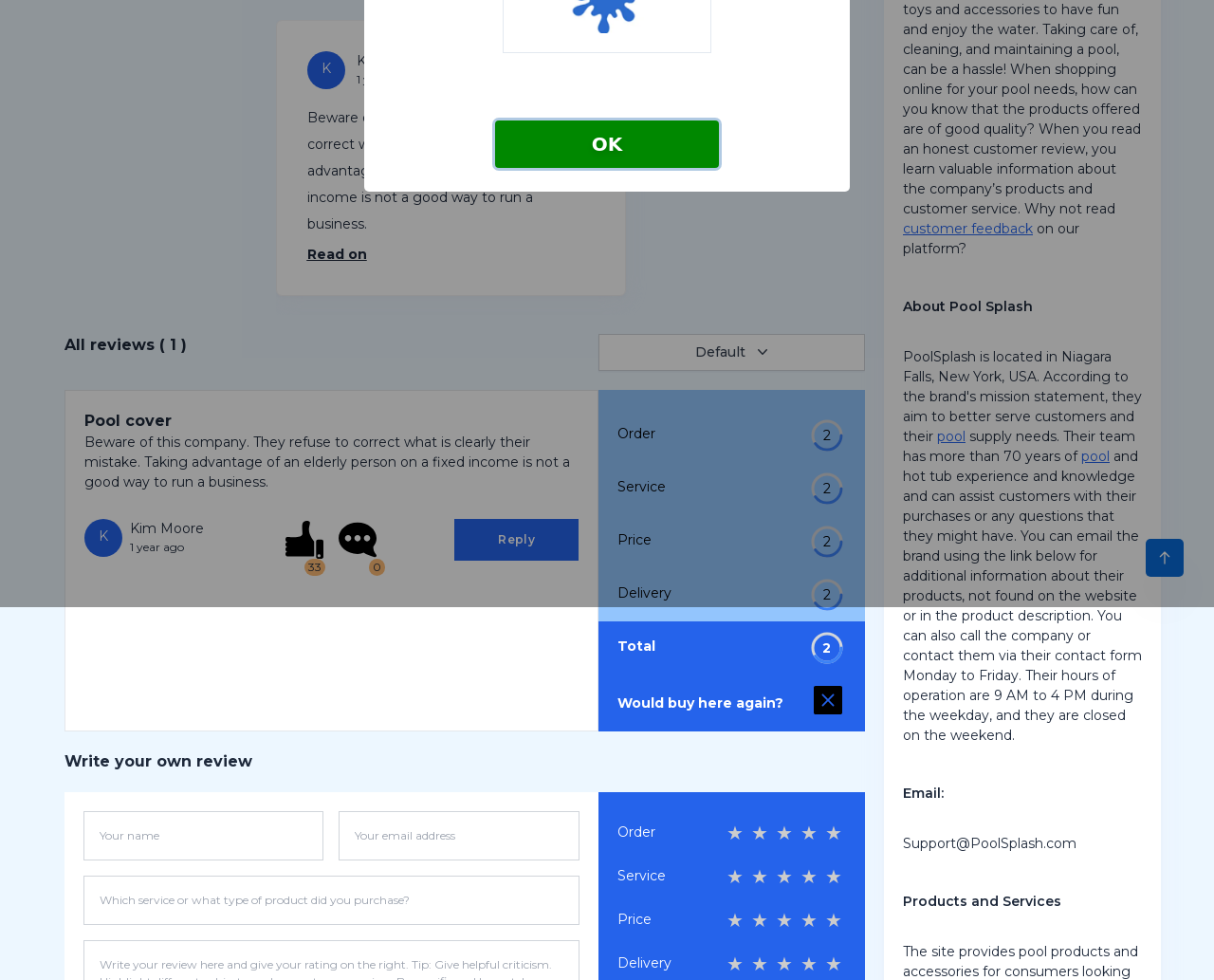Highlight the bounding box of the UI element that corresponds to this description: "name="email" placeholder="Your email address"".

[0.279, 0.828, 0.477, 0.878]